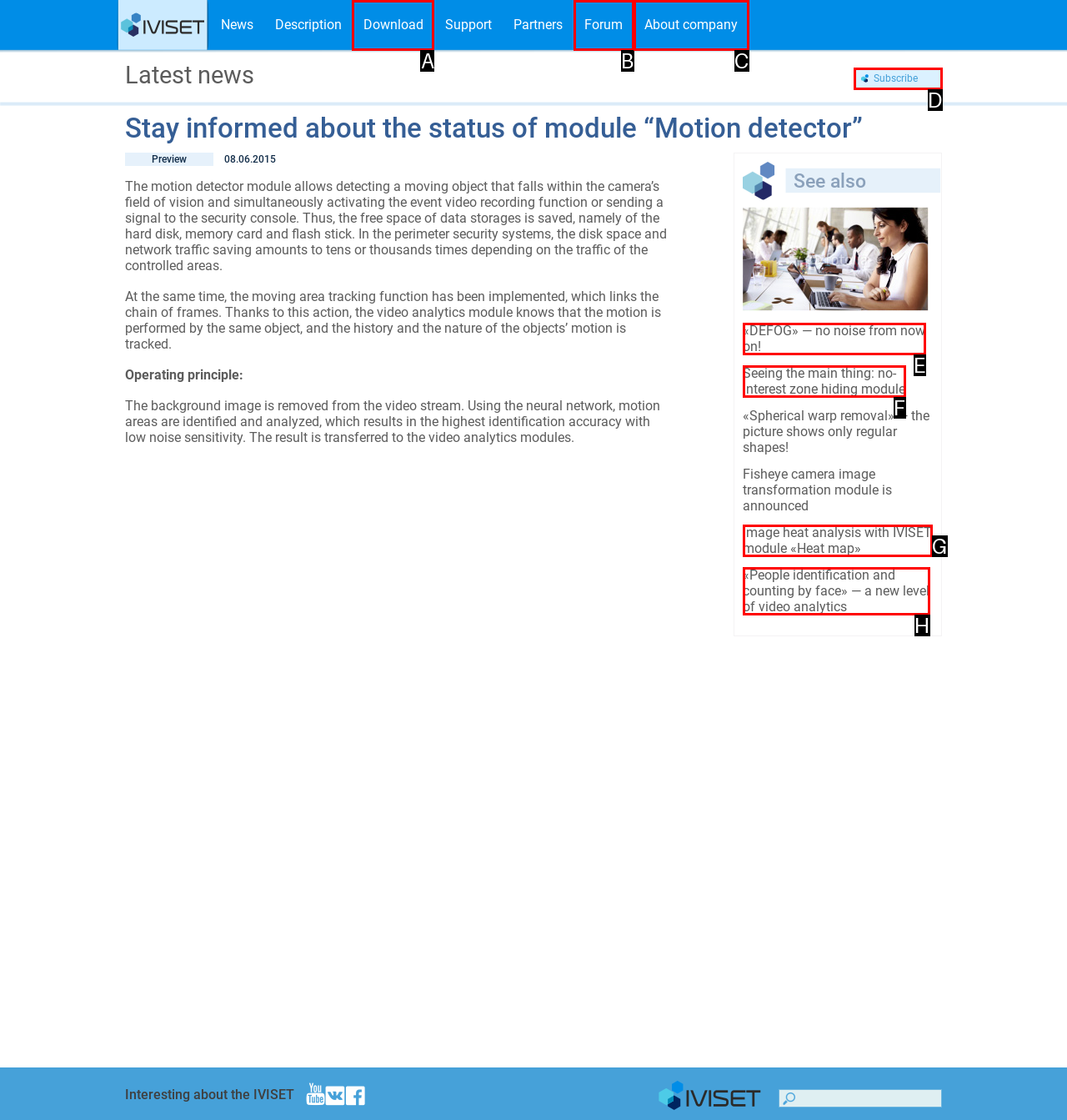Identify the correct UI element to click to achieve the task: Click the 'Log In' button.
Answer with the letter of the appropriate option from the choices given.

None